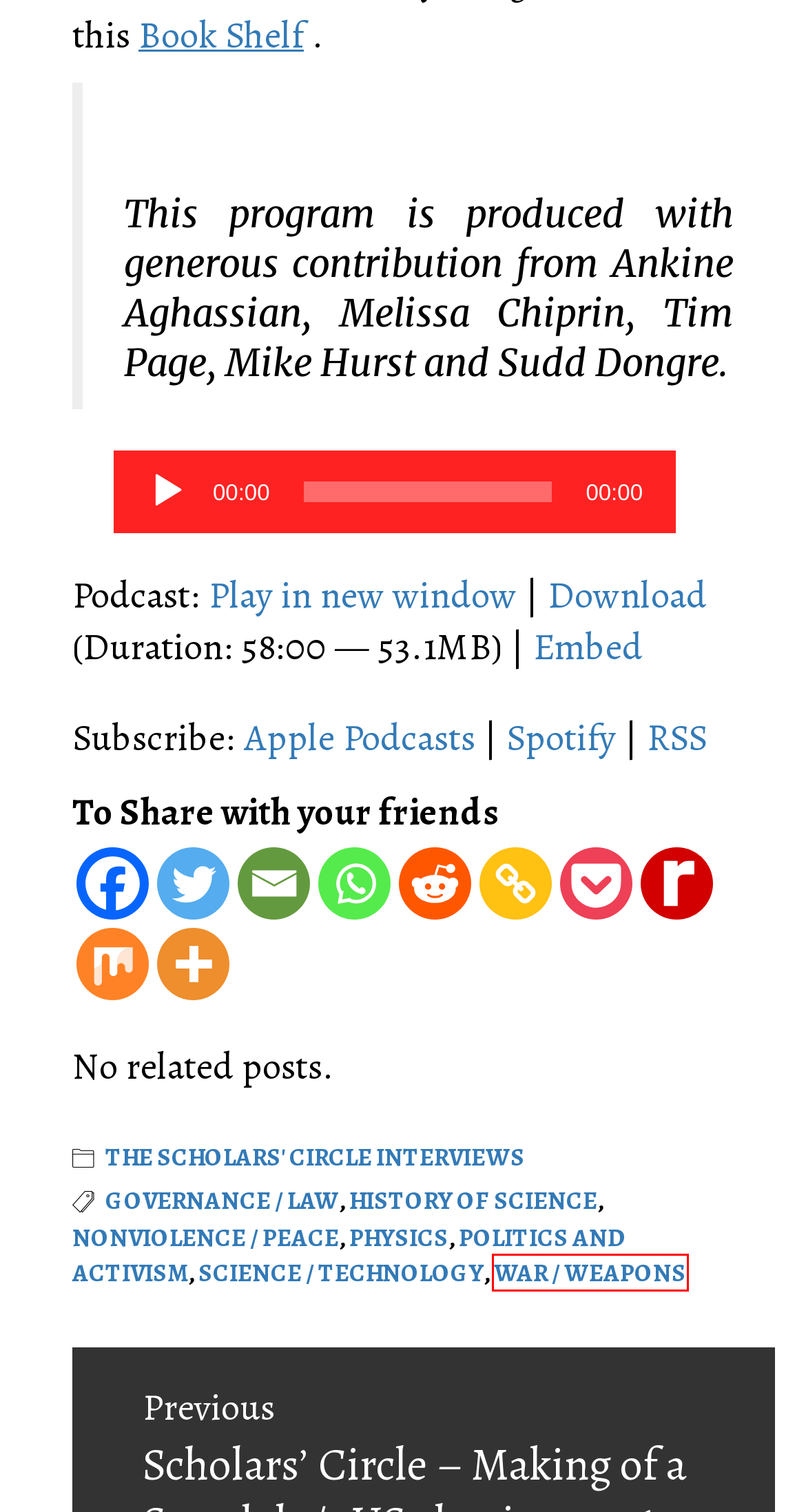You’re provided with a screenshot of a webpage that has a red bounding box around an element. Choose the best matching webpage description for the new page after clicking the element in the red box. The options are:
A. History of Science – The Scholars' Circle
B. Science / Technology – The Scholars' Circle
C. War / Weapons – The Scholars' Circle
D. Governance / Law – The Scholars' Circle
E. Politics and Activism – The Scholars' Circle
F. Nonviolence / Peace – The Scholars' Circle
G. The Scholars' Circle
H. Physics – The Scholars' Circle

C